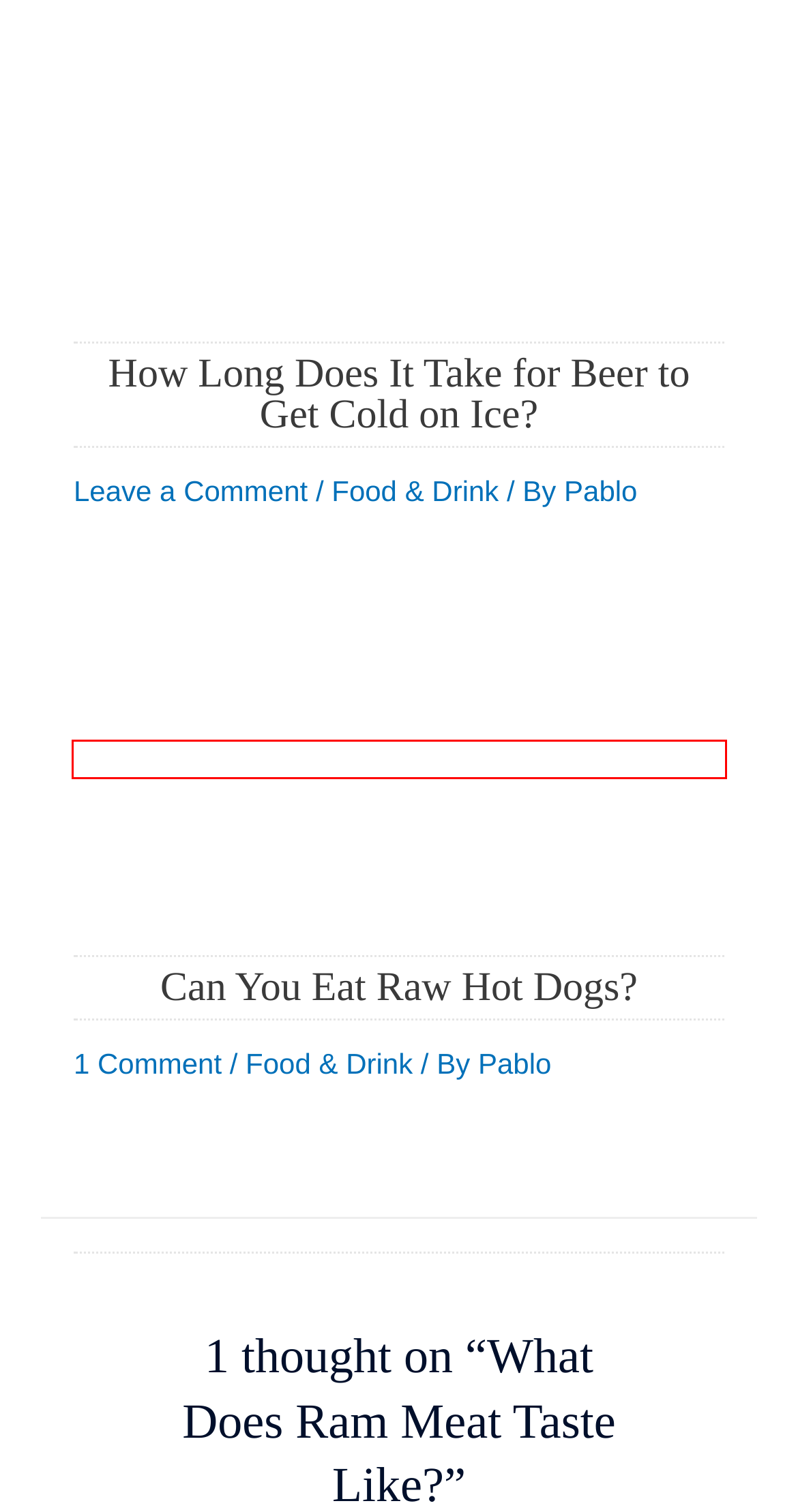Review the screenshot of a webpage that includes a red bounding box. Choose the webpage description that best matches the new webpage displayed after clicking the element within the bounding box. Here are the candidates:
A. Pablo - Cyber-Dogs
B. Embrace Life at Cyber-Dogs: Fashion, Home, Food & More - Cyber-Dogs
C. Food & Drink - Cyber-Dogs
D. What Does Dolphin Meat Taste Like? | Cyber-Dogs
E. Top 10 Beers to Marinate Steak | Cyber-Dogs
F. Appetizer vs. Starter: What's the Difference? | Cyber-Dogs
G. Can You Eat Raw Hot Dogs? | Cyber-Dogs
H. How Long Does It Take for Beer to Get Cold on Ice?

G